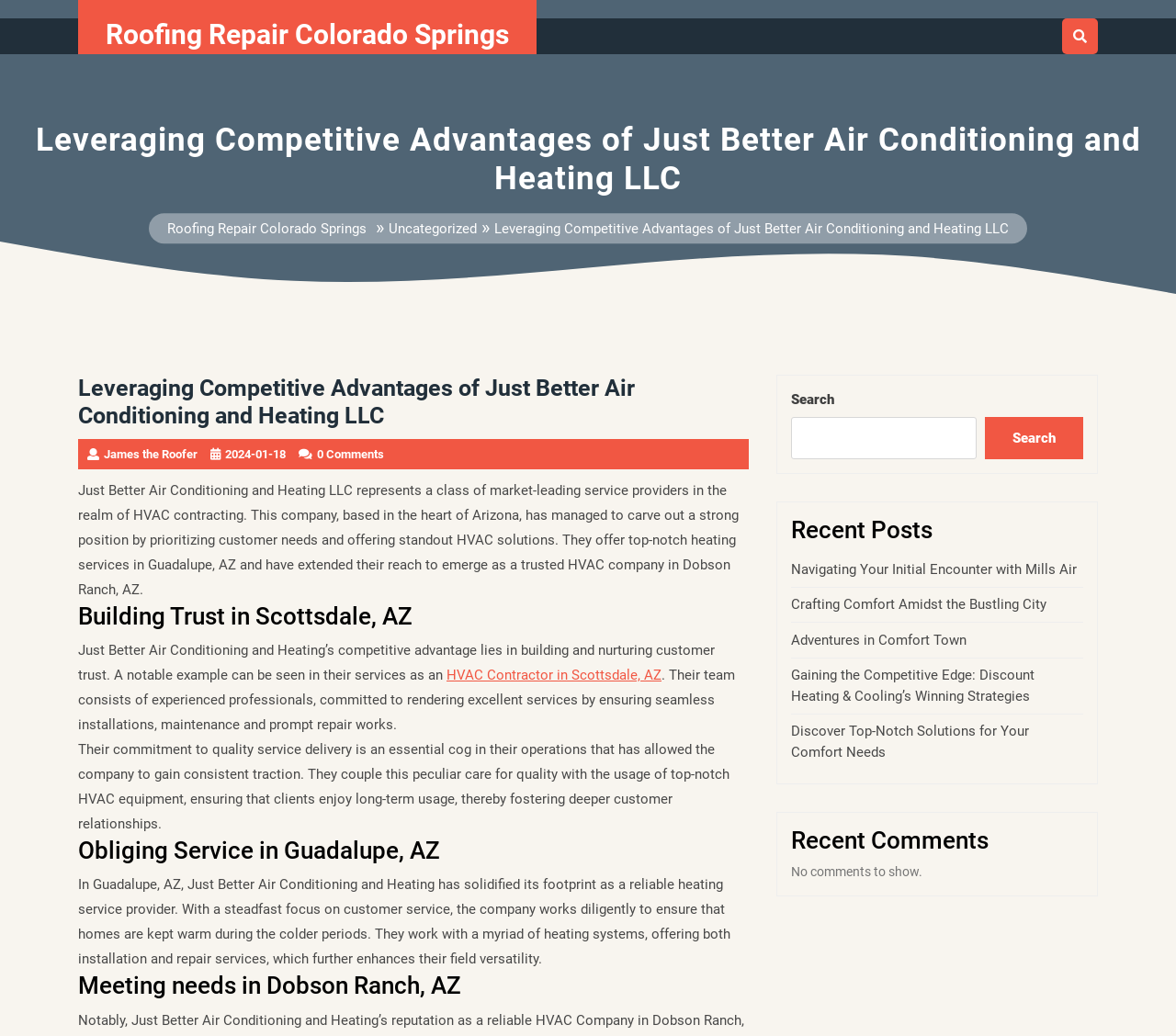What is the purpose of the search box?
Provide a one-word or short-phrase answer based on the image.

To search the website